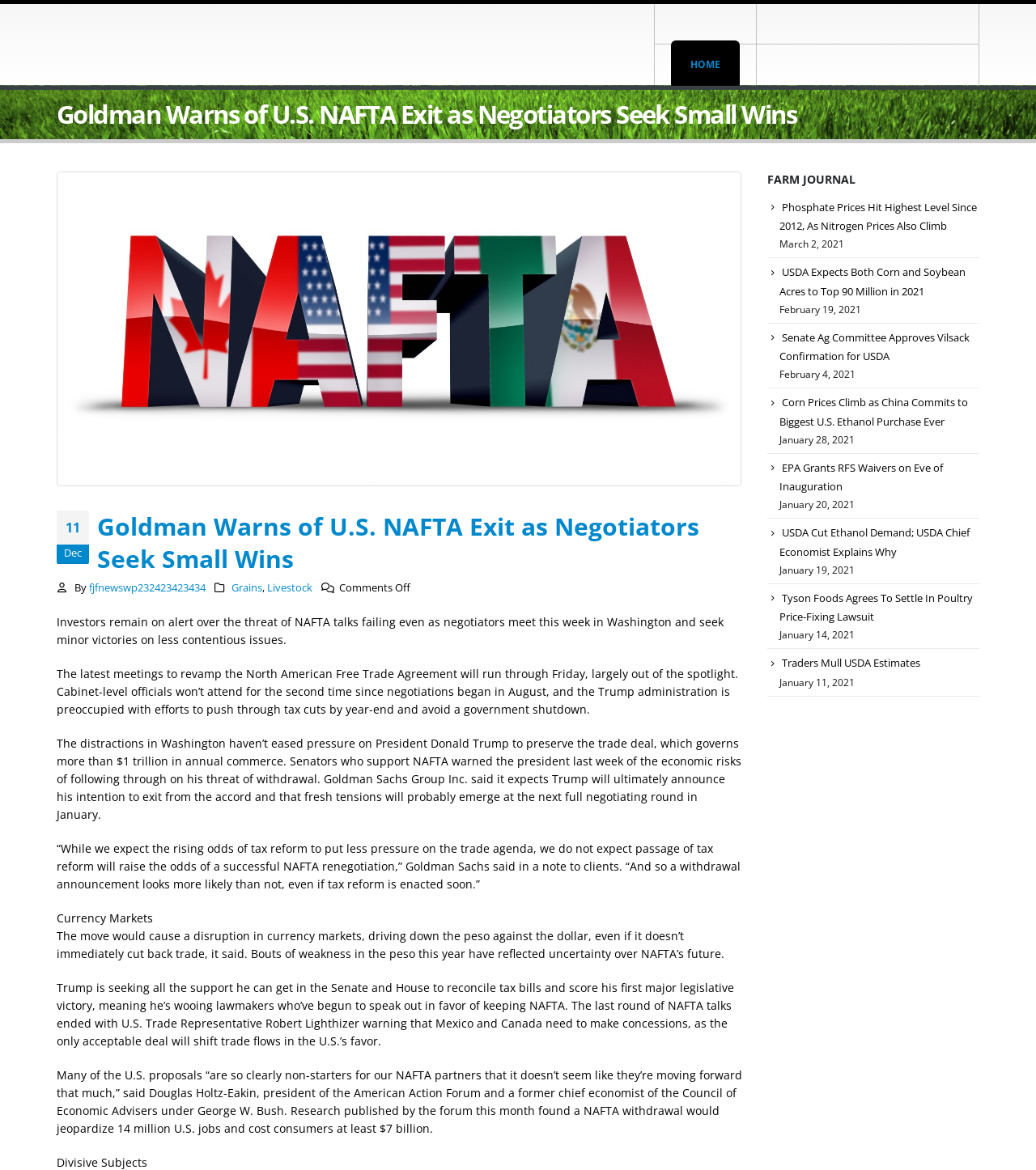Please identify the bounding box coordinates of the area that needs to be clicked to fulfill the following instruction: "Check latest news on FARM JOURNAL."

[0.74, 0.147, 0.945, 0.16]